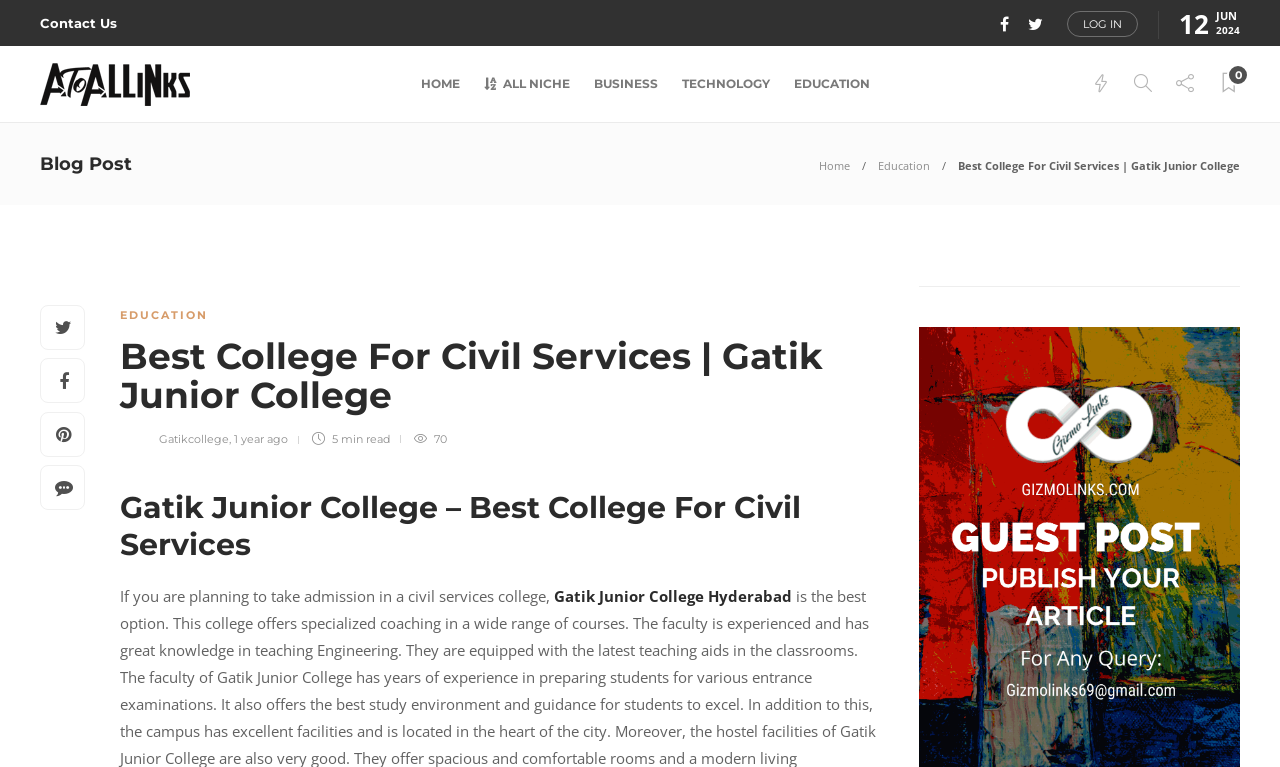Pinpoint the bounding box coordinates of the element that must be clicked to accomplish the following instruction: "Click on Contact Us". The coordinates should be in the format of four float numbers between 0 and 1, i.e., [left, top, right, bottom].

[0.031, 0.004, 0.091, 0.056]